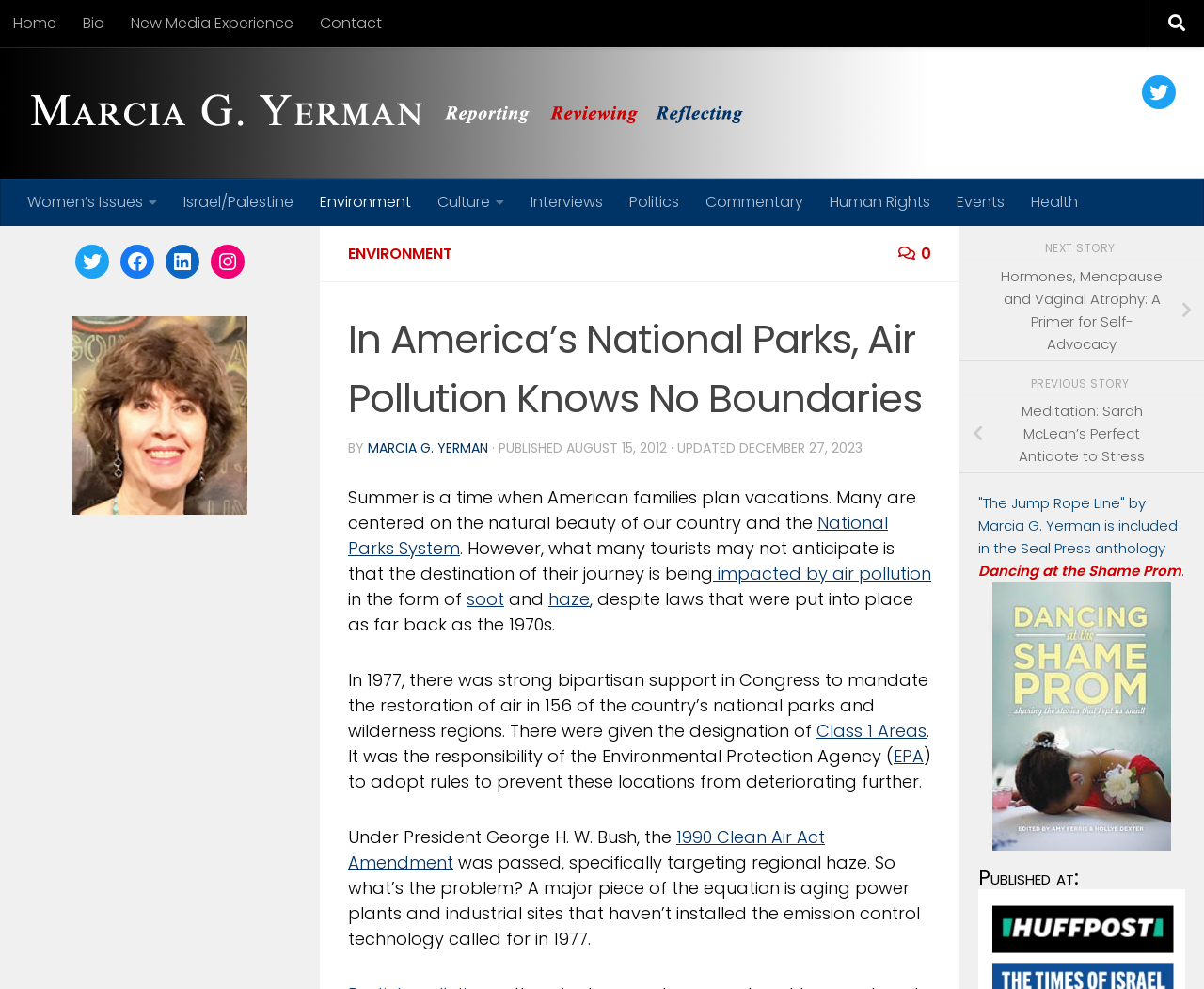What is the topic of the article?
Please respond to the question with as much detail as possible.

The topic of the article can be inferred from the title 'In America’s National Parks, Air Pollution Knows No Boundaries' and the content of the article which discusses the impact of air pollution on national parks.